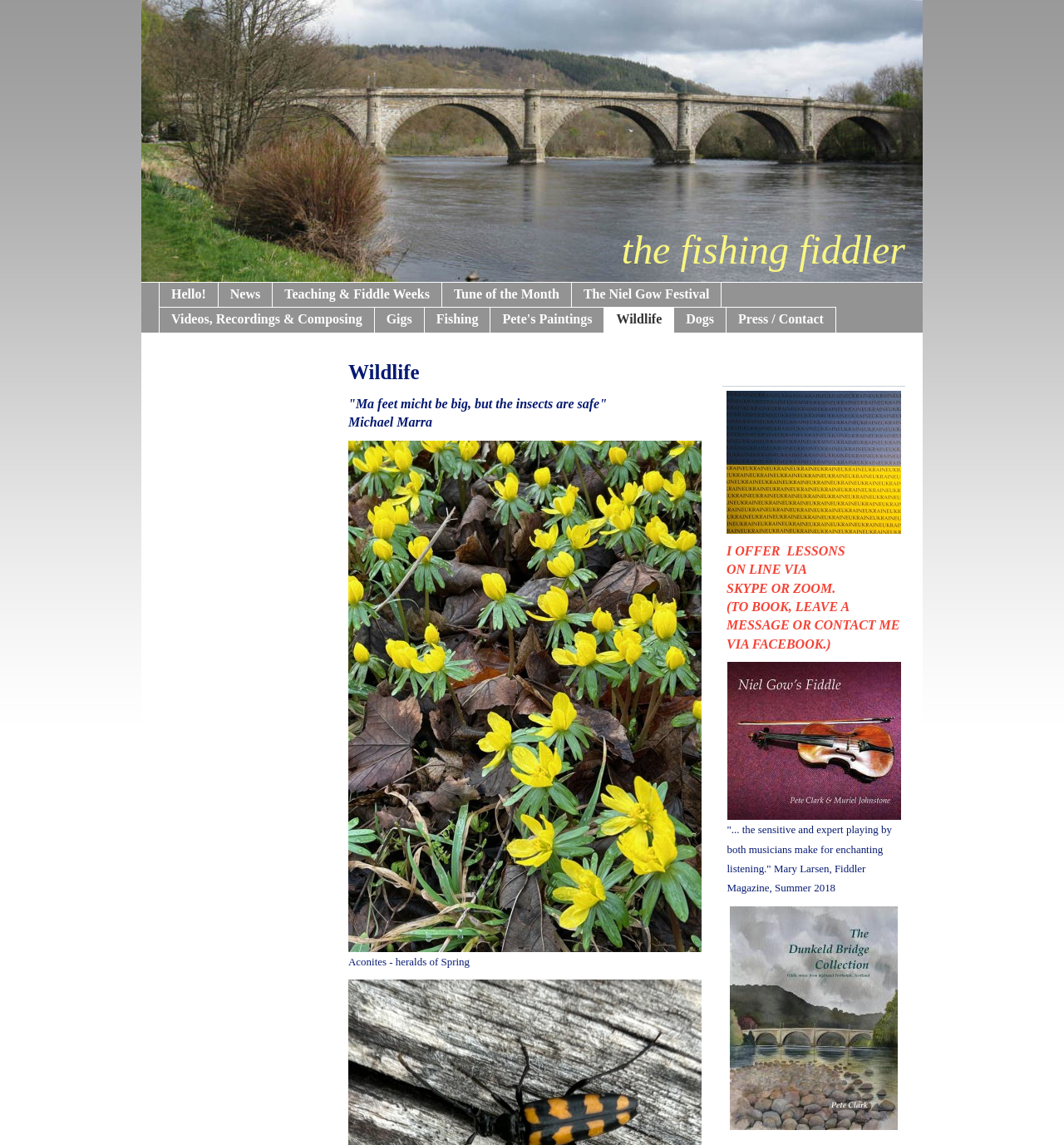Answer the following inquiry with a single word or phrase:
What is the name of the person behind this website?

Pete Clark